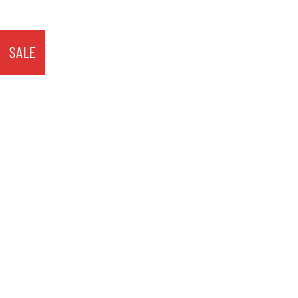Generate a comprehensive caption that describes the image.

The image prominently features the word "SALE" in bold, white lettering set against a vibrant red background, indicating a promotional discount on products. This visual element typically signifies limited-time offers or significant price reductions, enticing shoppers to take advantage of current deals. The design is eye-catching and strategically placed to draw attention, thereby enhancing the shopping experience and prompting customers to explore the discounted items available.